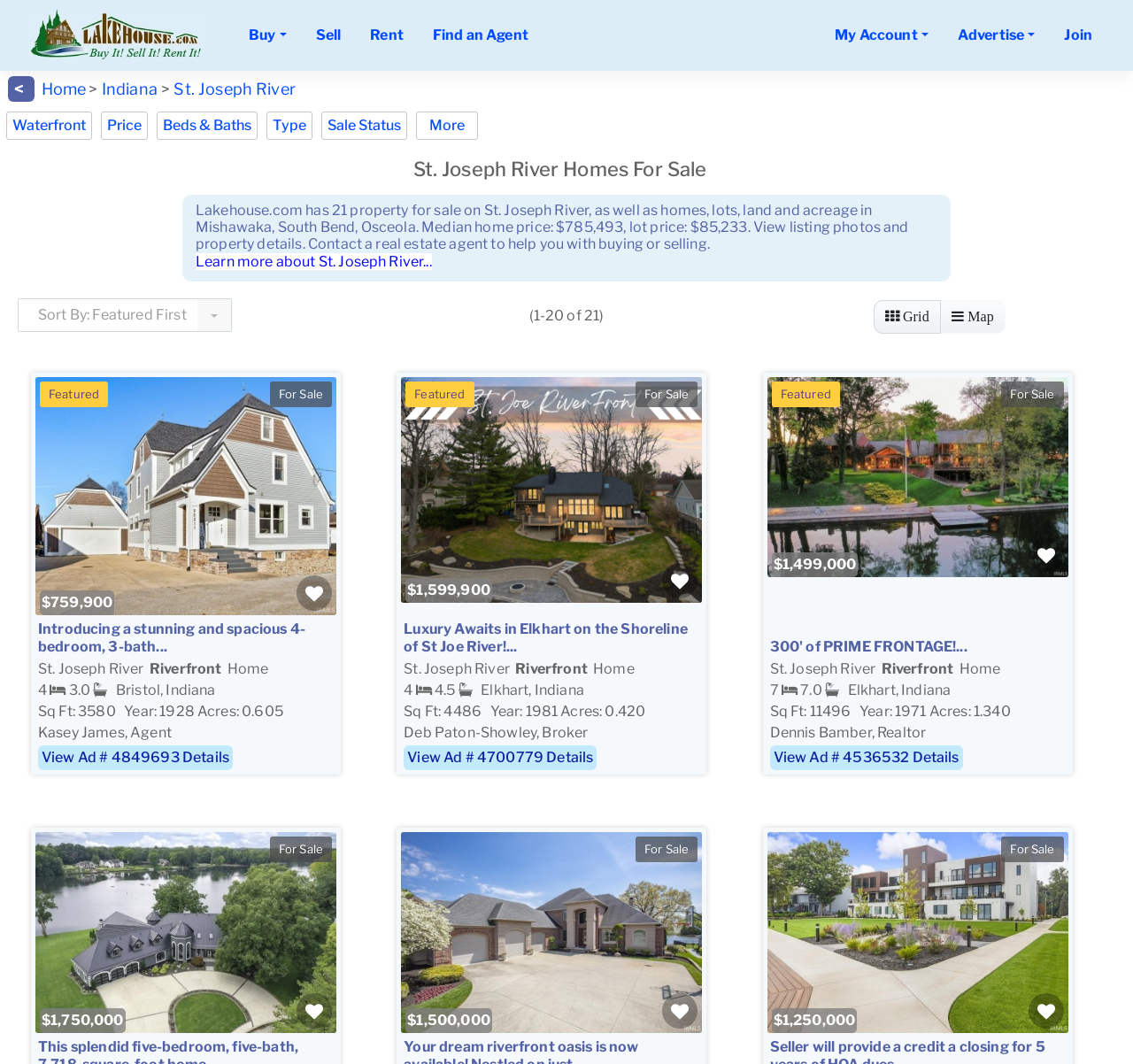What is the primary function of the 'Waterfront' button?
Refer to the screenshot and answer in one word or phrase.

Filtering